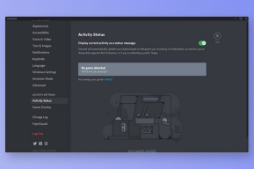What is the status of the toggle switch?
Answer the question with a single word or phrase by looking at the picture.

Activated